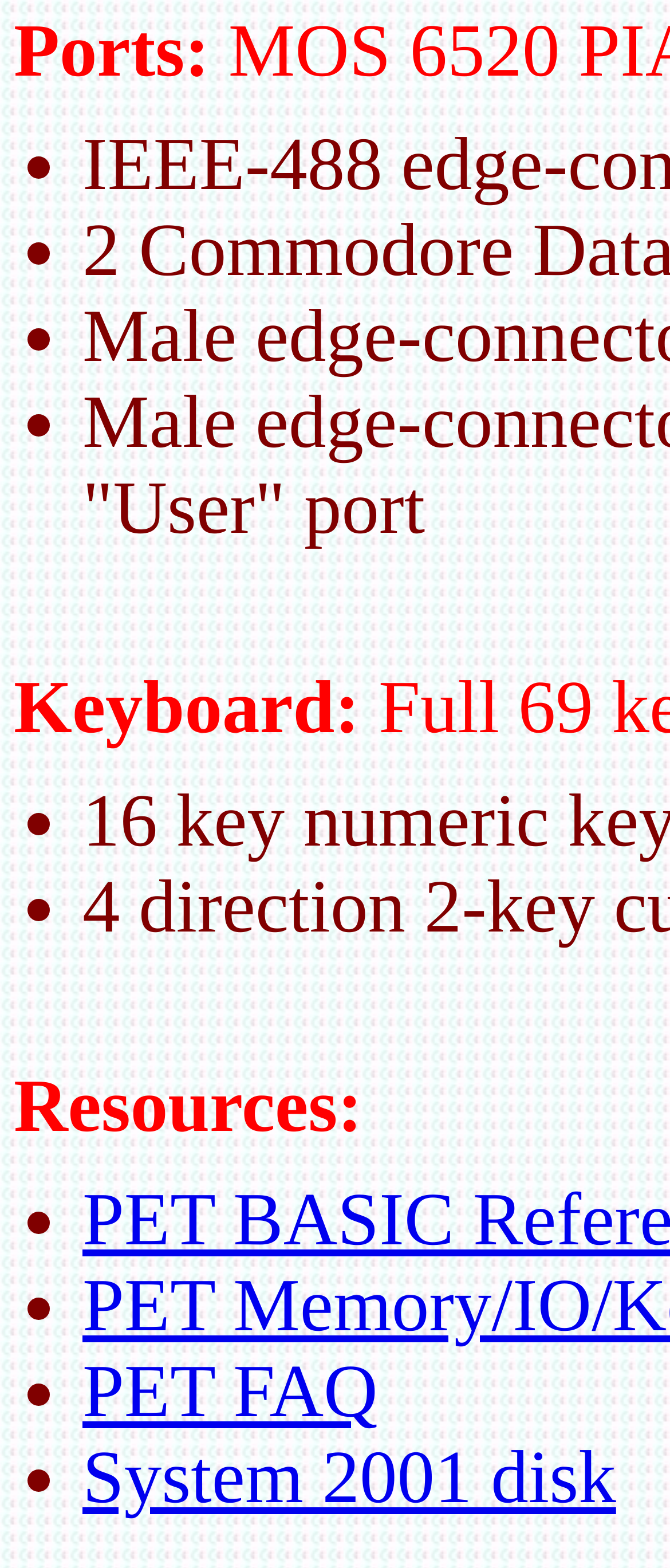Please give a succinct answer to the question in one word or phrase:
How many list markers are there under 'Resources:'?

3